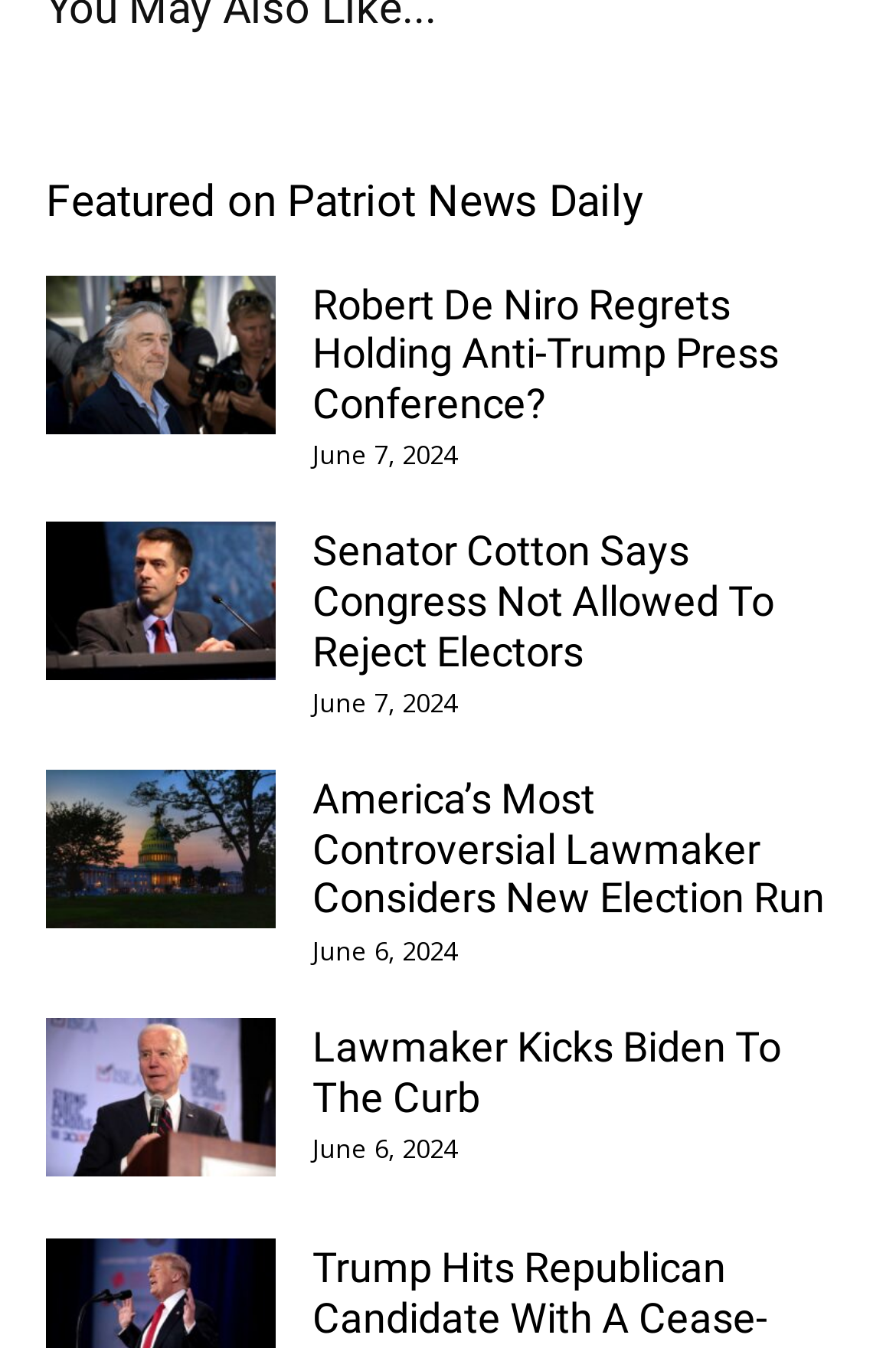Please locate the clickable area by providing the bounding box coordinates to follow this instruction: "Read about Lawmaker Kicks Biden To The Curb".

[0.349, 0.759, 0.923, 0.832]